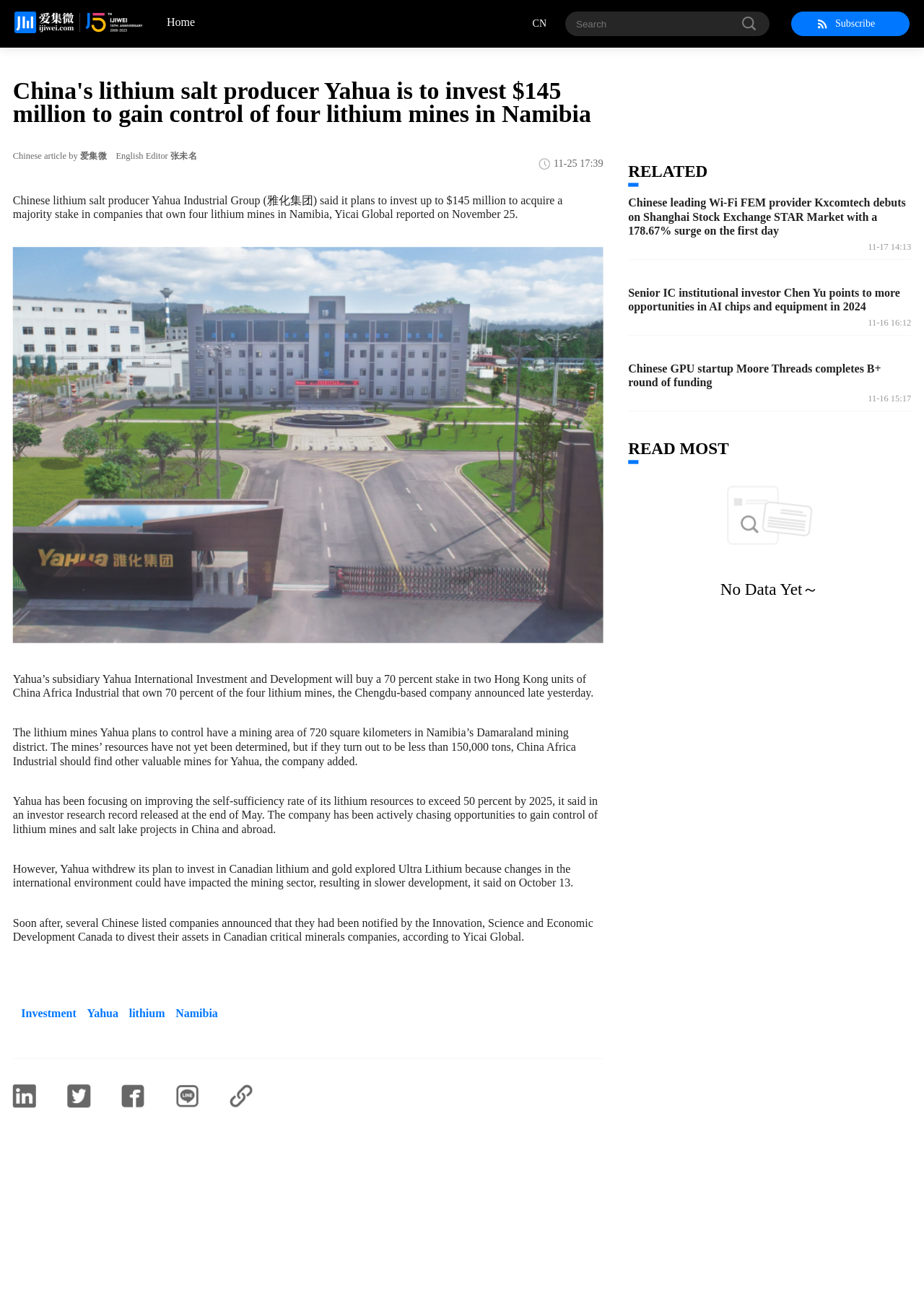Identify the bounding box coordinates of the region that should be clicked to execute the following instruction: "Share on LinkedIn".

[0.014, 0.836, 0.039, 0.853]